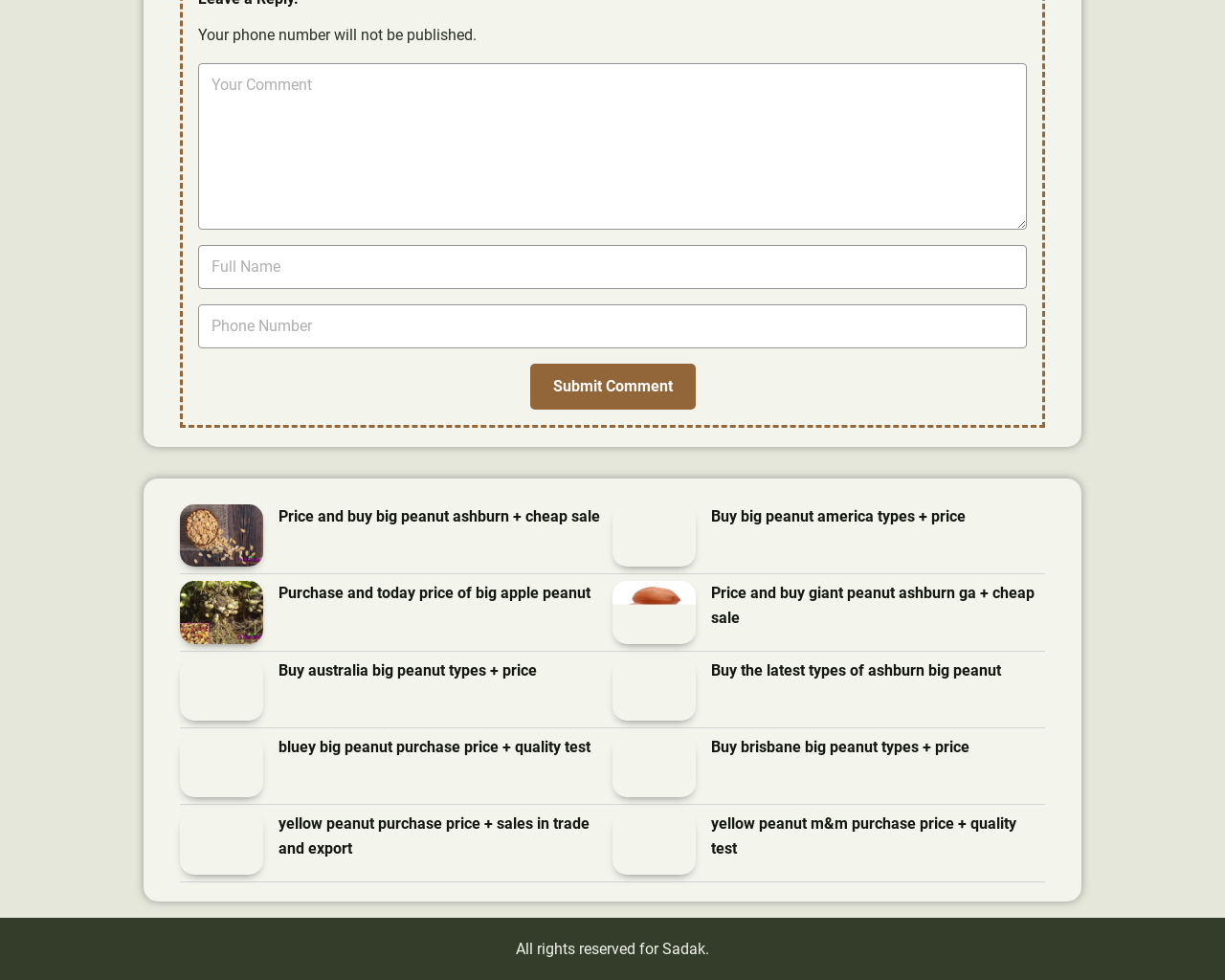Identify the bounding box of the HTML element described here: "name="submit" value="Submit Comment"". Provide the coordinates as four float numbers between 0 and 1: [left, top, right, bottom].

[0.432, 0.371, 0.568, 0.418]